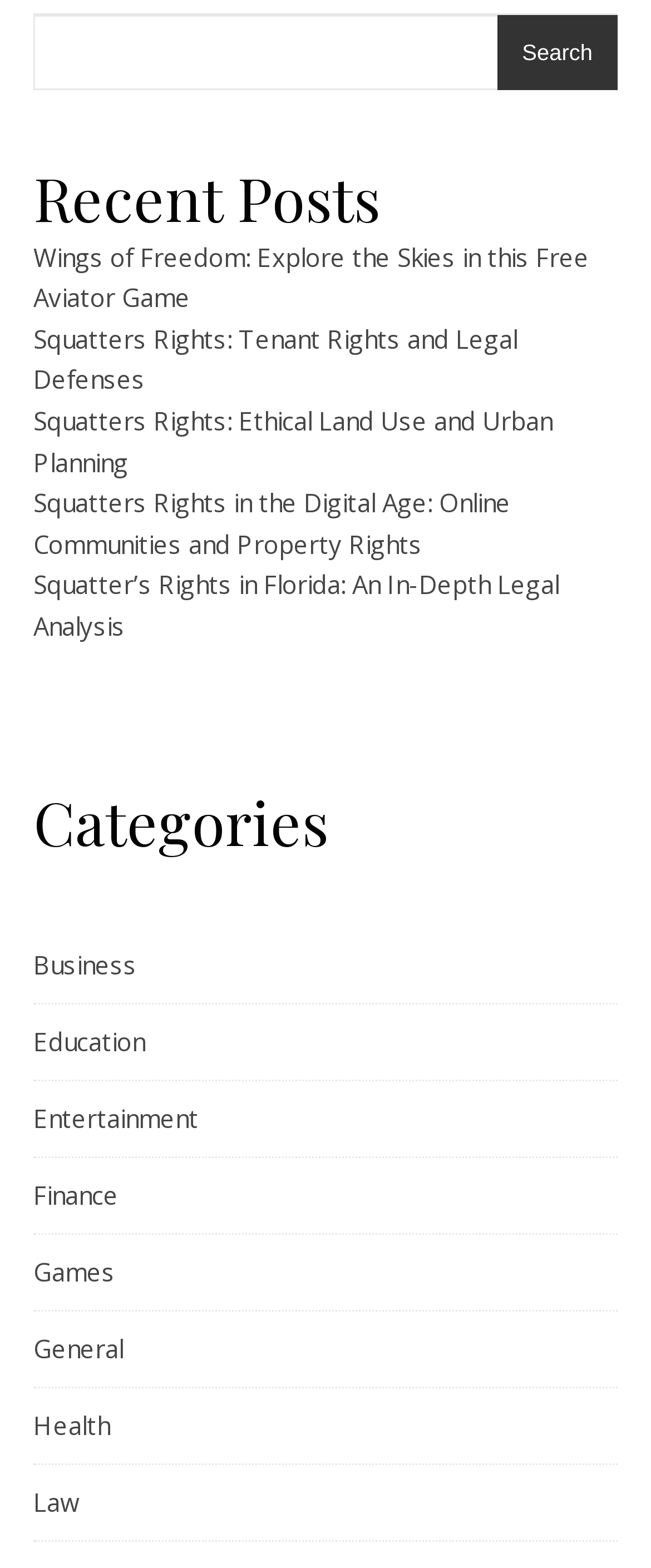What category does the link 'Wings of Freedom' belong to?
Refer to the image and provide a concise answer in one word or phrase.

Games